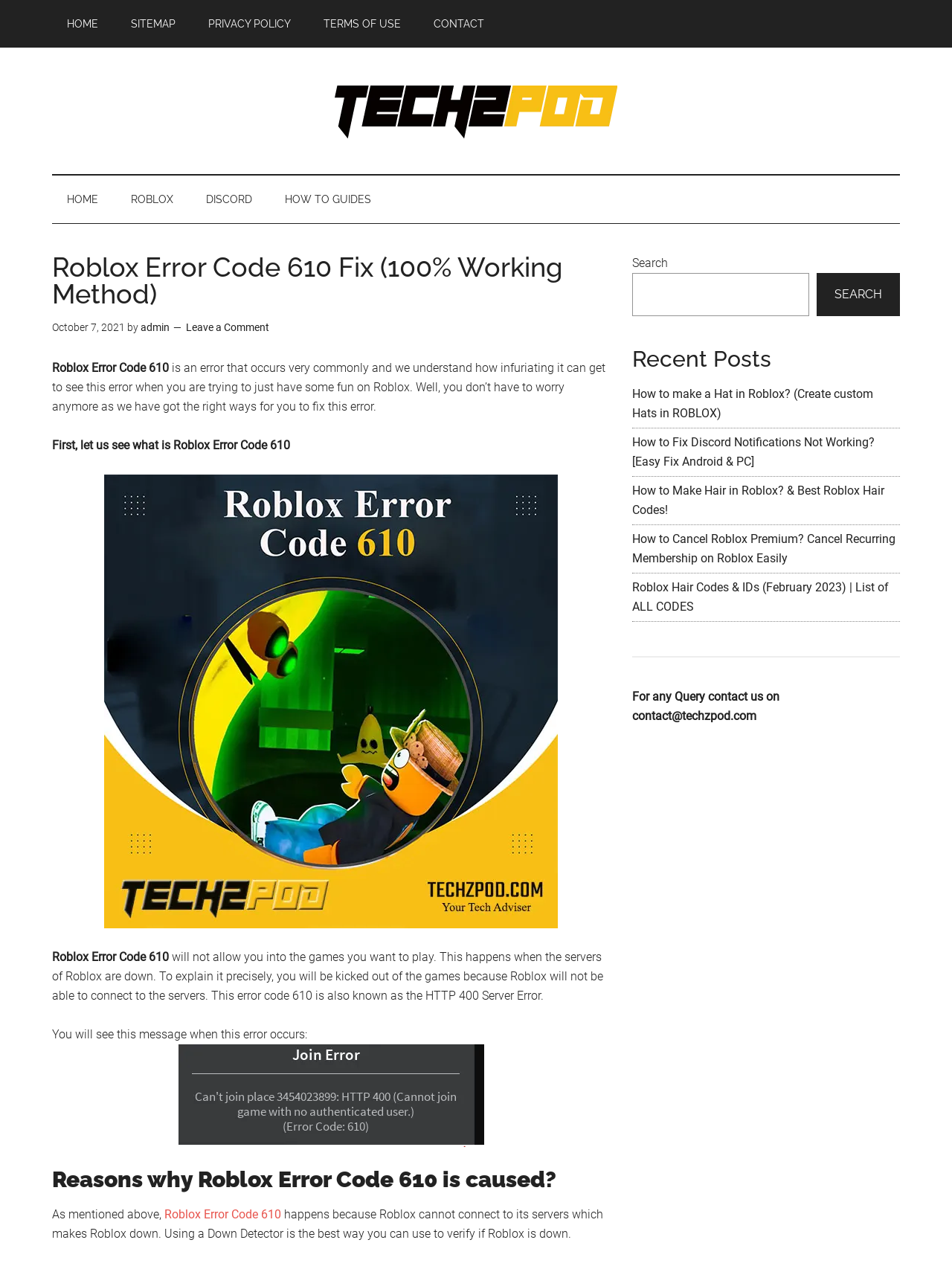What is the contact email for queries?
Your answer should be a single word or phrase derived from the screenshot.

contact@techzpod.com